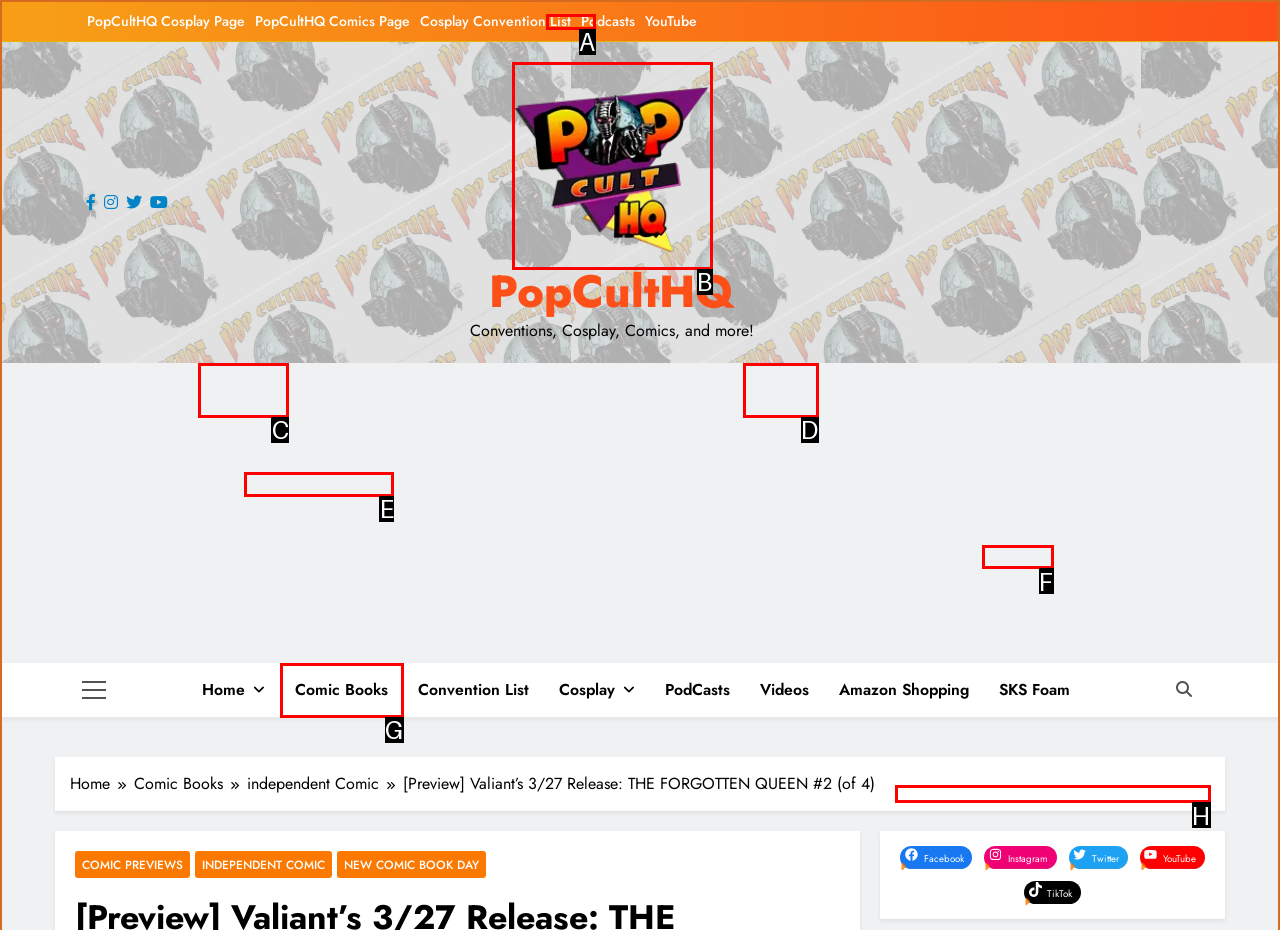Please indicate which HTML element to click in order to fulfill the following task: Read the recent post 'S$1,950/- In My Mouth' Respond with the letter of the chosen option.

None